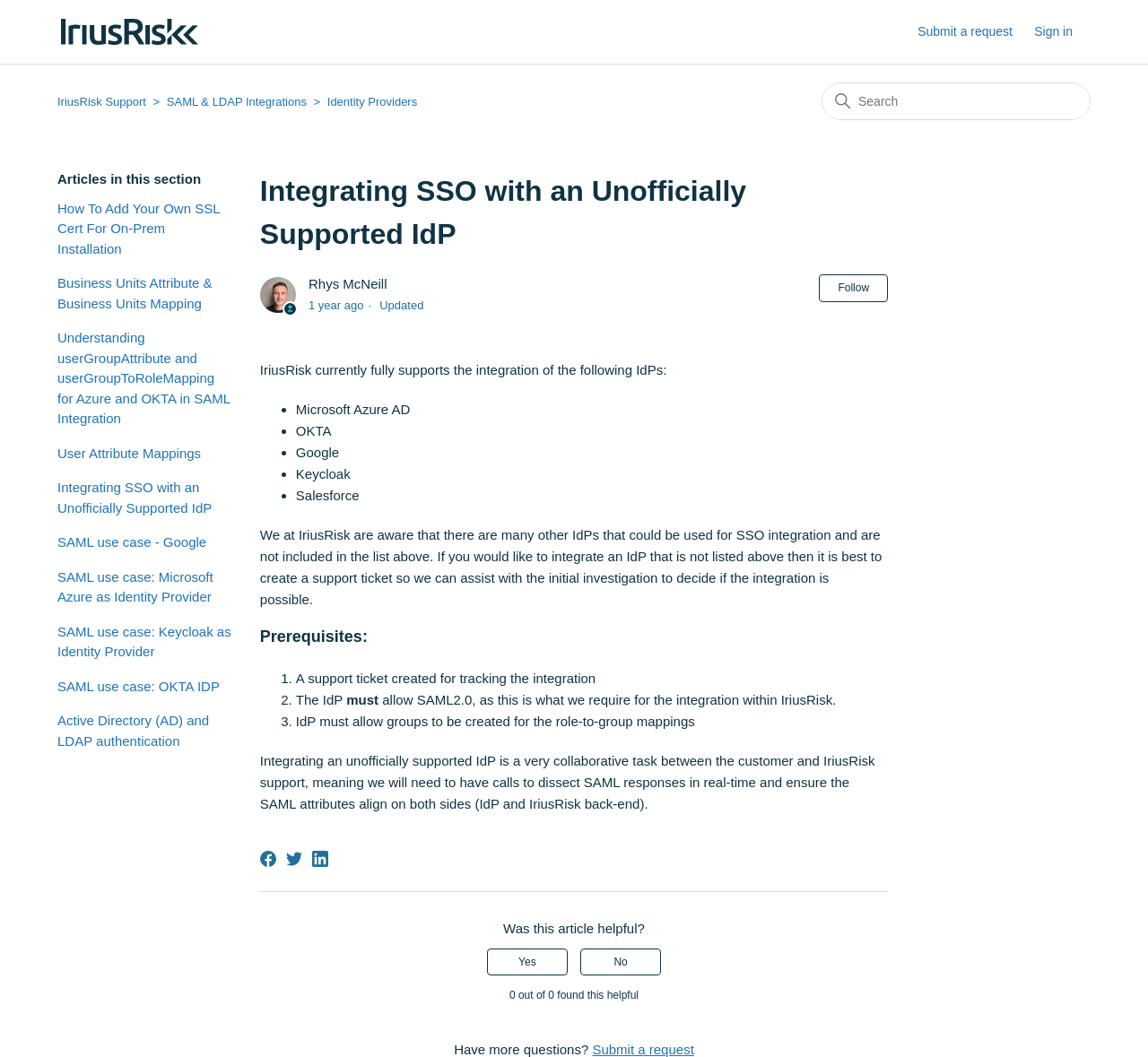Could you find the bounding box coordinates of the clickable area to complete this instruction: "Search"?

[0.716, 0.079, 0.949, 0.113]